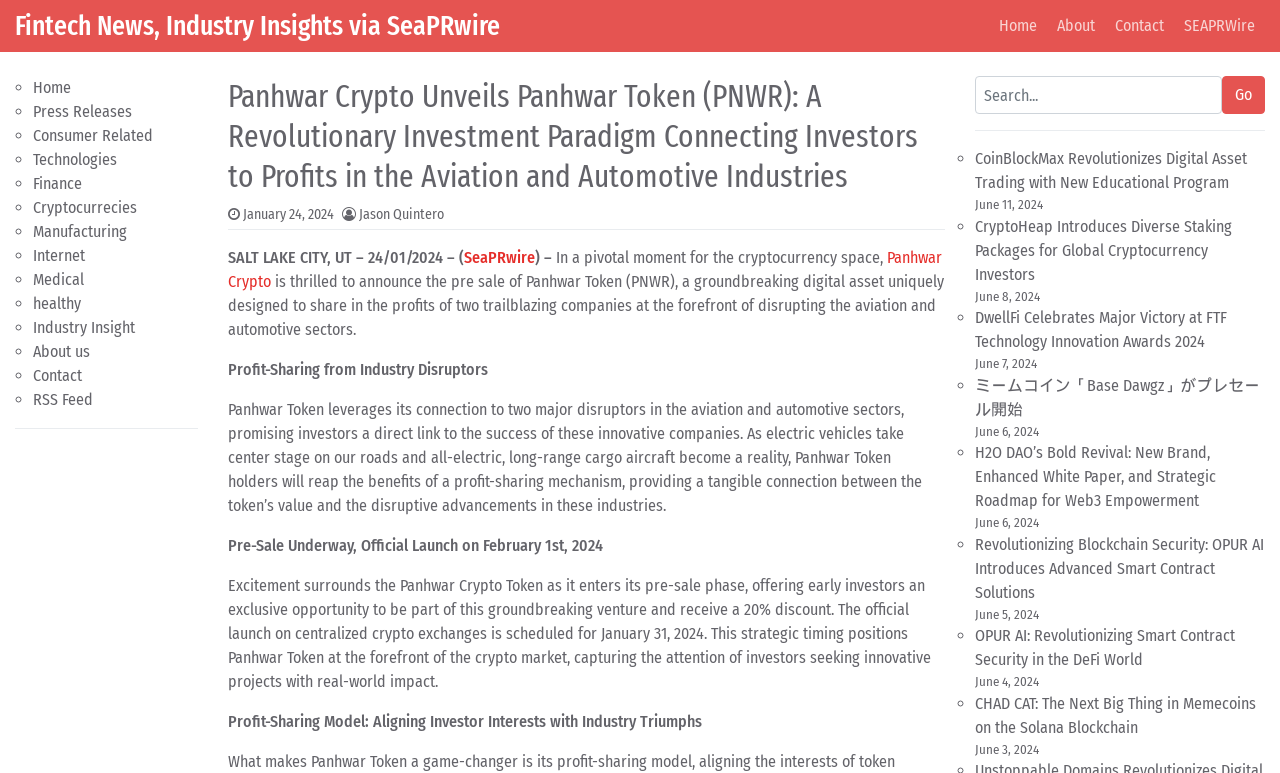Please analyze the image and give a detailed answer to the question:
What is the main topic of this webpage?

Based on the content of the webpage, it appears to be discussing a new cryptocurrency token called Panhwar Token (PNWR) and its connection to the aviation and automotive industries.